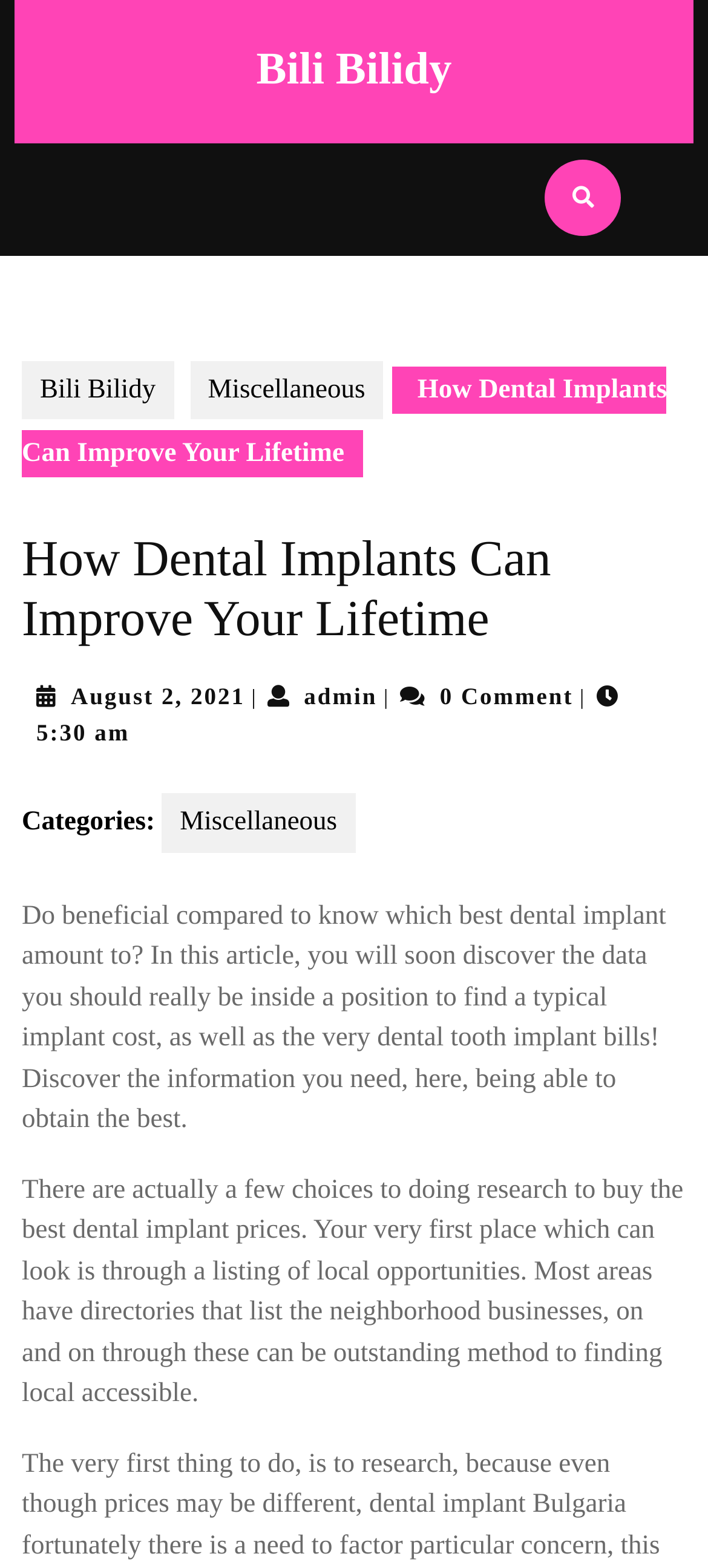Create a detailed summary of the webpage's content and design.

The webpage is about dental implants and how they can improve one's lifetime. At the top, there is a link to "Bili Bilidy" on the left side, and a search icon on the right side. Below the search icon, there are two links: "Bili Bilidy" and "Miscellaneous". 

The main content of the webpage is divided into sections. The first section has a heading "How Dental Implants Can Improve Your Lifetime" and a subheading with the date "August 2, 2021" and the author "admin admin". There is also a comment section with "0 Comment" and a timestamp "5:30 am". 

The second section is categorized under "Miscellaneous" and has a brief introduction to the article. The article discusses the importance of knowing the best dental implant amount and the costs associated with it. 

The third section continues the article, providing information on how to research and find the best dental implant prices, including searching through local directories.